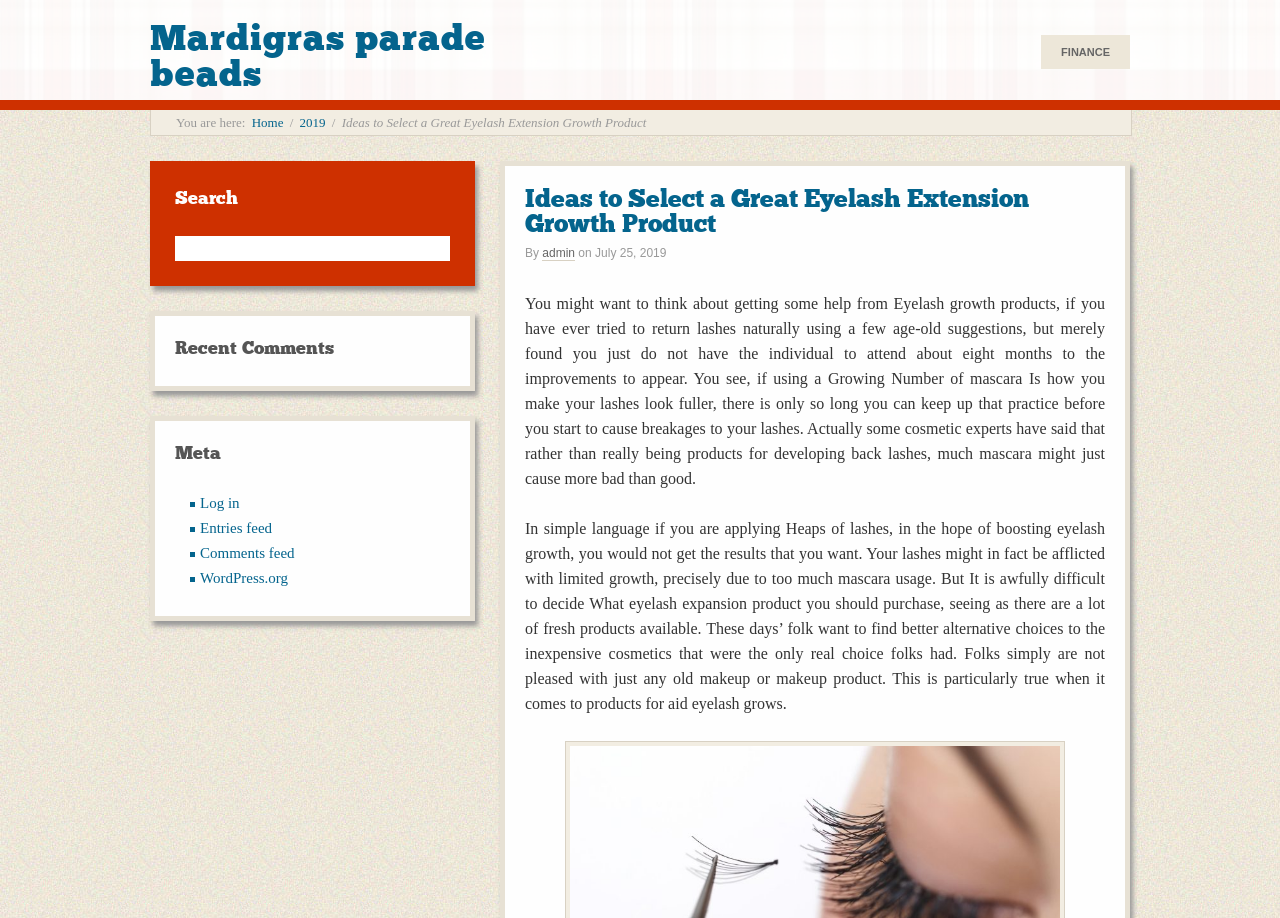Locate the bounding box coordinates of the area you need to click to fulfill this instruction: 'Log in to the website'. The coordinates must be in the form of four float numbers ranging from 0 to 1: [left, top, right, bottom].

[0.156, 0.539, 0.187, 0.557]